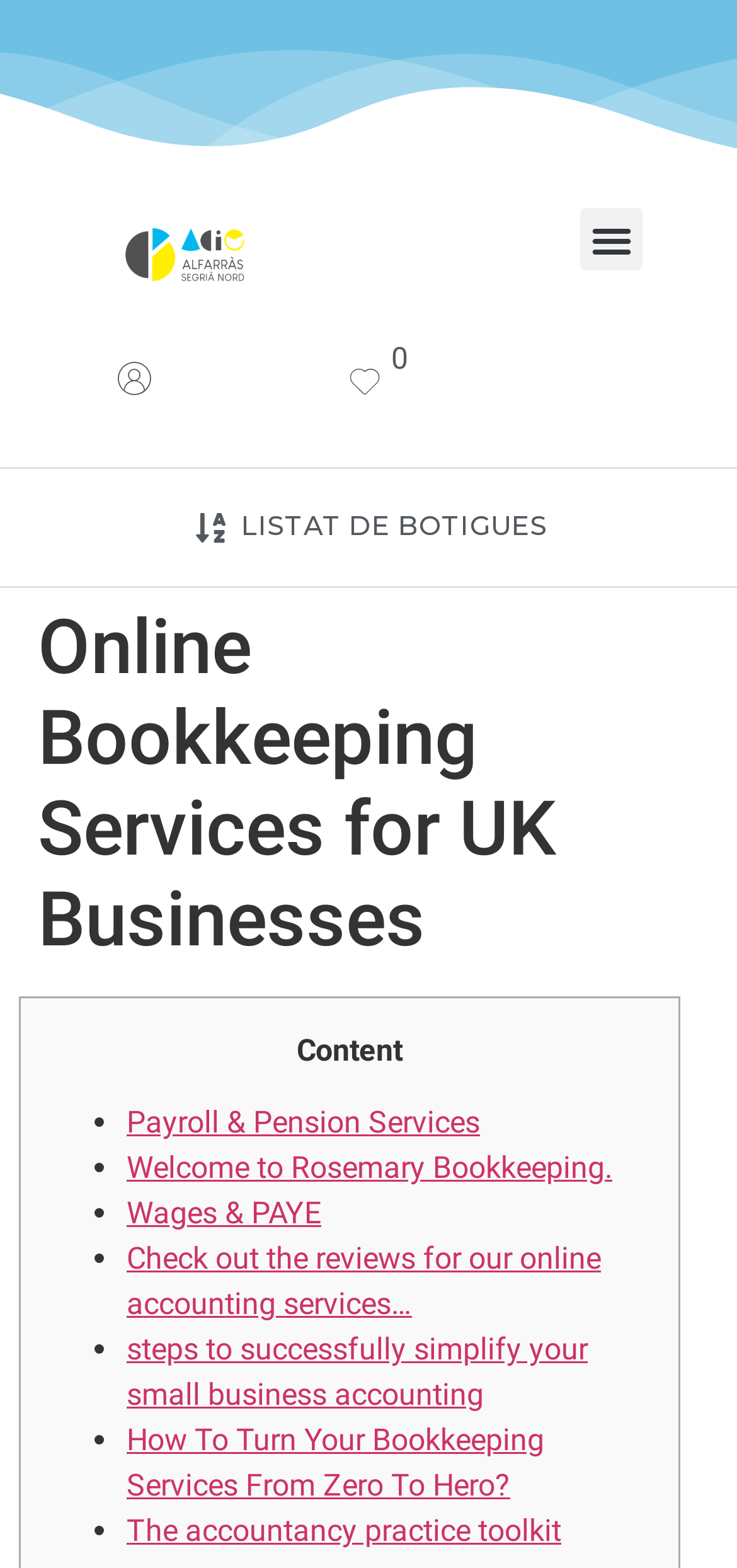Predict the bounding box for the UI component with the following description: "Payroll & Pension Services".

[0.172, 0.705, 0.651, 0.728]